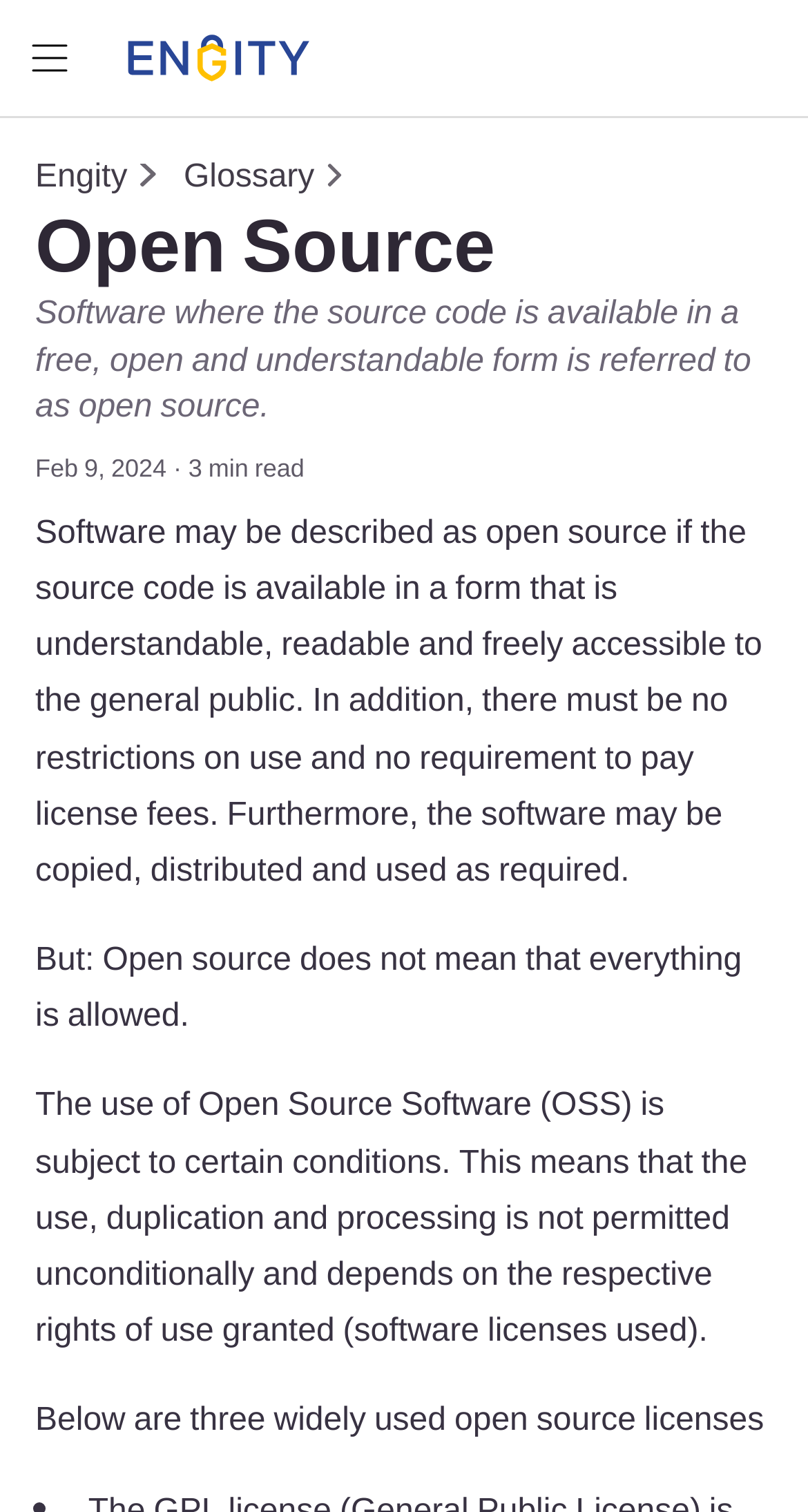Give a detailed explanation of the elements present on the webpage.

The webpage is about open source software, with a focus on its definition, history, and conditions of use. At the top left, there is a button to toggle navigation, accompanied by a small image. Next to it, there is a link to "Engity" with a corresponding image. 

Below these elements, there are two more links, one to "Engity" and another to "Glossary", positioned side by side. 

The main content of the page starts with a heading "Open Source" at the top center. Below the heading, there is a paragraph explaining what open source software is, followed by the date "Feb 9, 2024" and a note indicating the article is a 3-minute read. 

The rest of the content is divided into several paragraphs, each discussing different aspects of open source software. The first paragraph explains the conditions for software to be considered open source. The second paragraph highlights the limitations of open source software, stating that it does not mean everything is allowed. 

The third paragraph elaborates on the conditions of using open source software, mentioning that it depends on the respective rights of use granted by software licenses. Finally, the last paragraph introduces three widely used open source licenses, although the specific licenses are not mentioned.